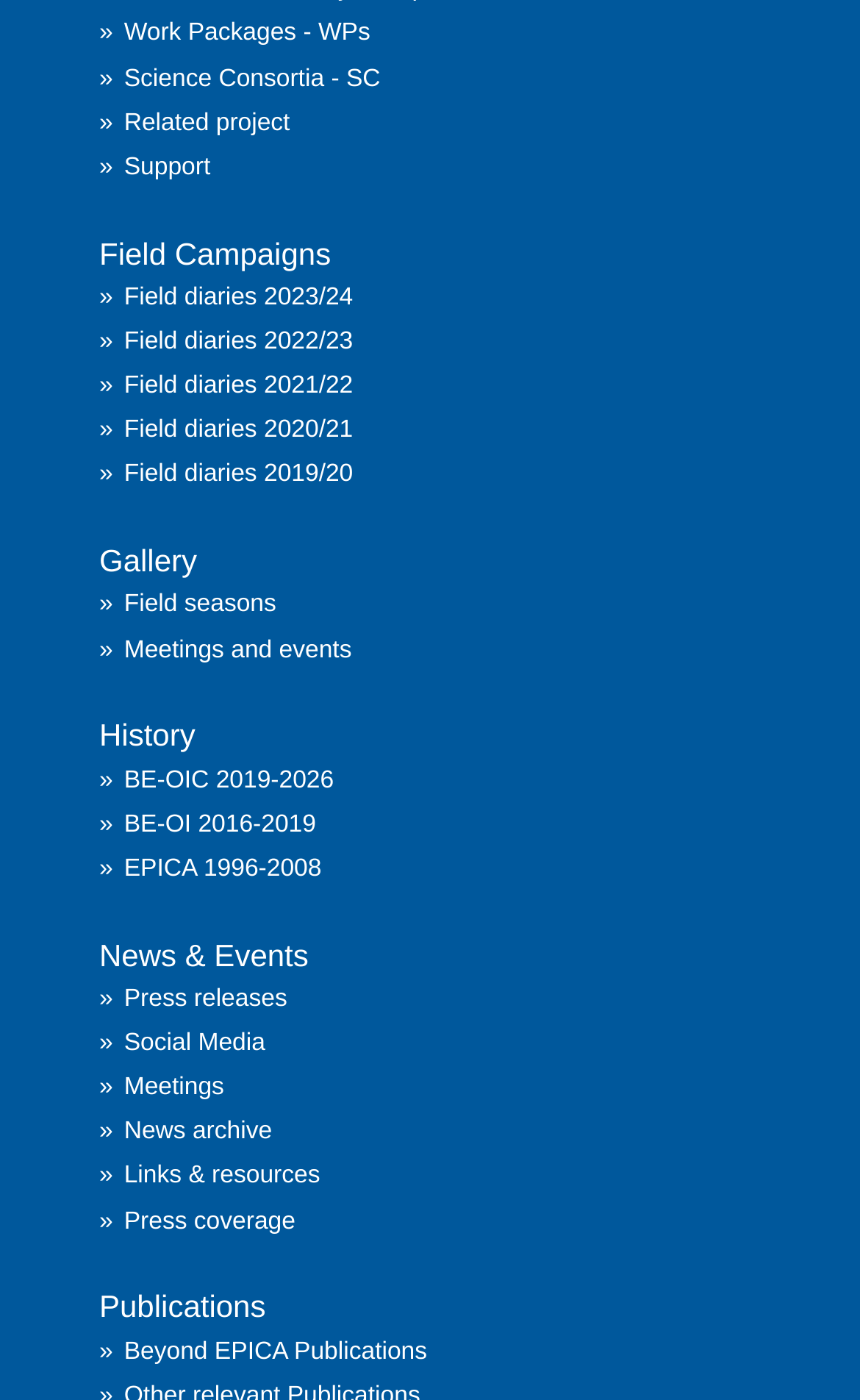Answer the question in one word or a short phrase:
How many links are related to publications?

2